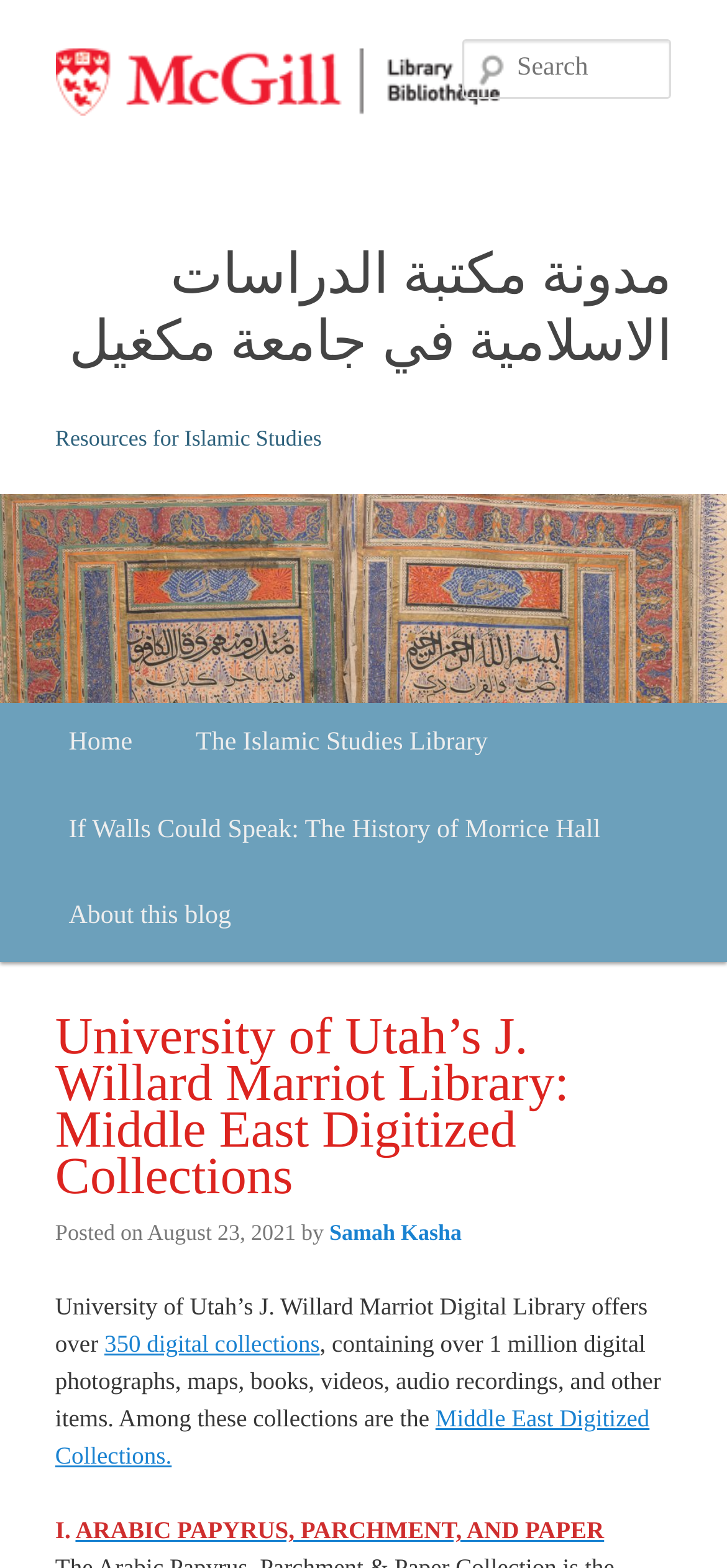Produce an extensive caption that describes everything on the webpage.

The webpage is about the University of Utah's J. Willard Marriott Library, specifically its Middle East Digitized Collections. At the top, there is a logo image and a link. Below the logo, there are two headings: "مدونة مكتبة الدراسات الاسلامية في جامعة مكغيل" and "Resources for Islamic Studies". 

On the left side, there is a main menu with links to "Home", "The Islamic Studies Library", "If Walls Could Speak: The History of Morrice Hall", and "About this blog". The "About this blog" section has a subheading "University of Utah’s J. Willard Marriot Library: Middle East Digitized Collections" and a post with a title, date, and author. The post describes the digital collections offered by the library, including over 350 digital collections containing more than 1 million digital items. 

There is a search box at the top right corner of the page. At the bottom of the page, there are links to "Skip to primary content" and "Skip to secondary content".